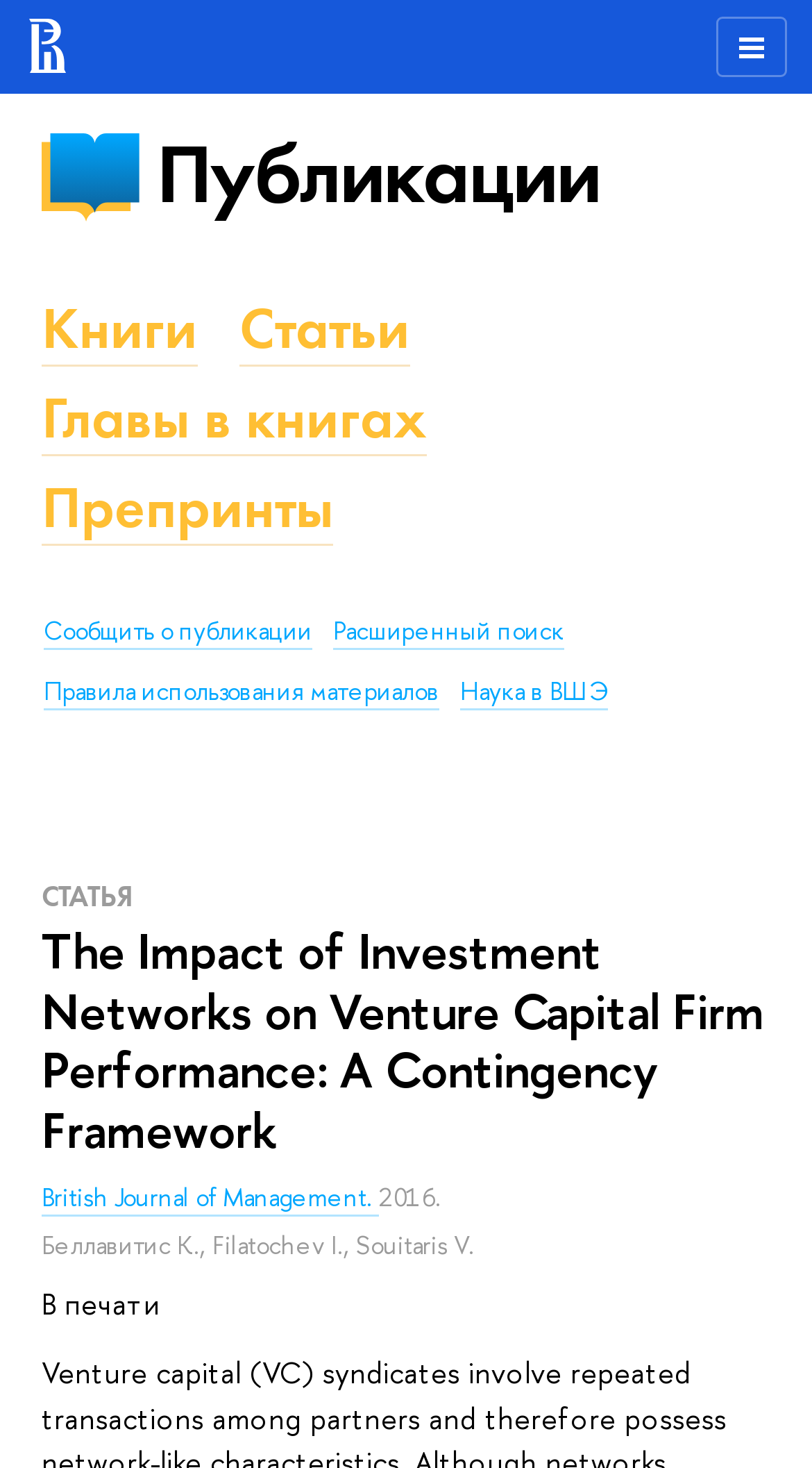Please specify the bounding box coordinates of the region to click in order to perform the following instruction: "View the article 'The Impact of Investment Networks on Venture Capital Firm Performance: A Contingency Framework'".

[0.051, 0.627, 0.949, 0.79]